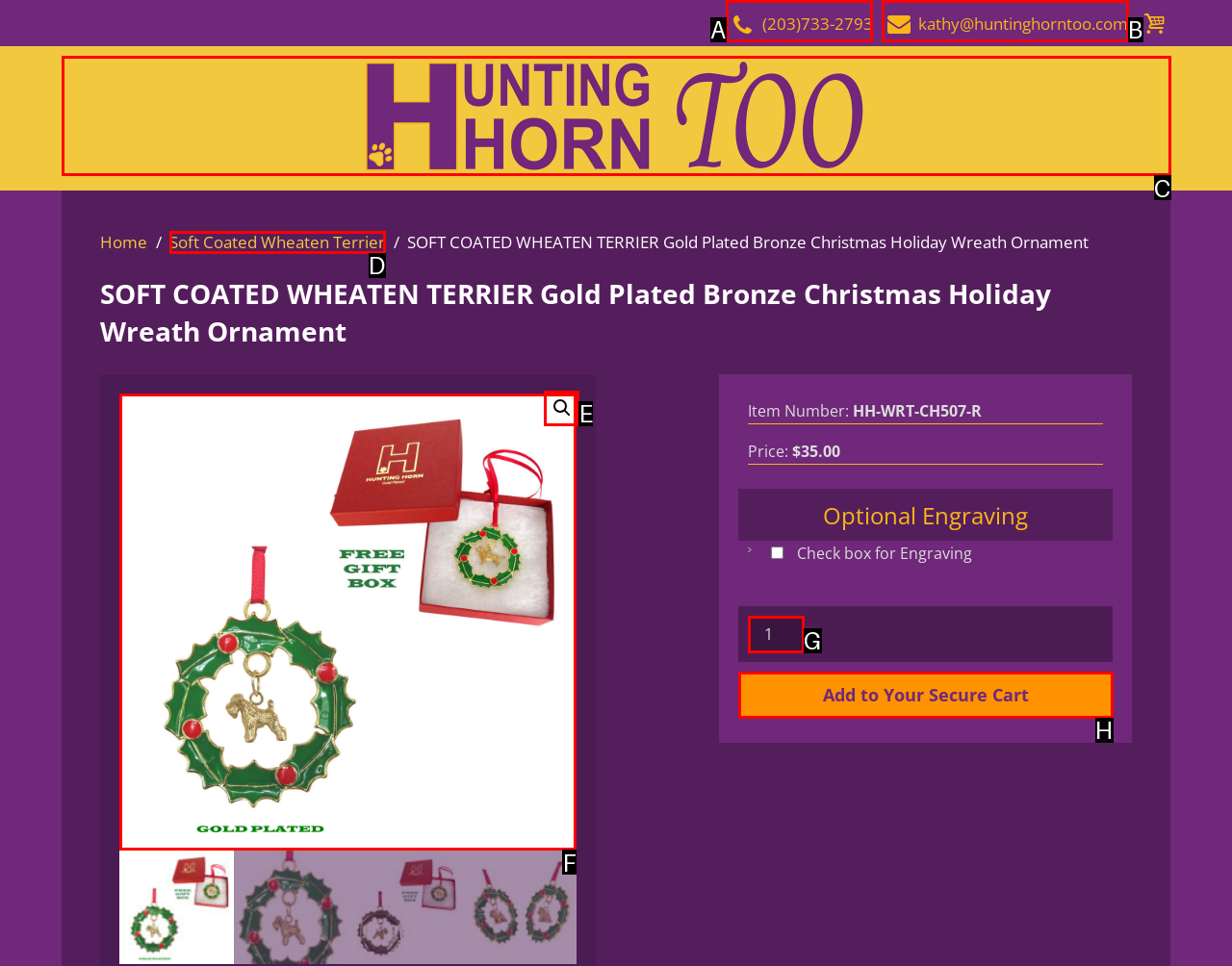Identify the correct lettered option to click in order to perform this task: Go to the Hunting Horn Too homepage. Respond with the letter.

C